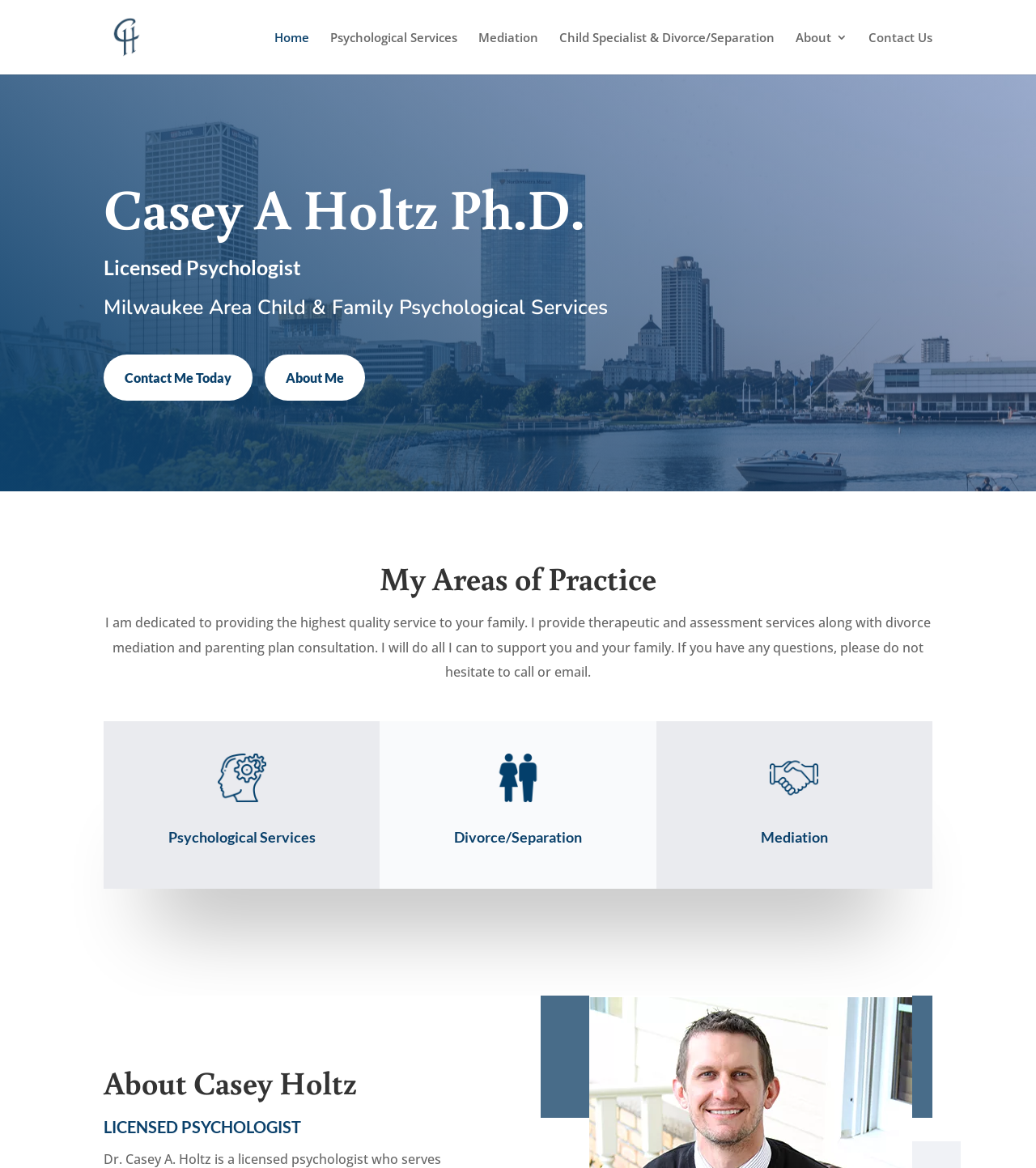Using the webpage screenshot, locate the HTML element that fits the following description and provide its bounding box: "Child Specialist & Divorce/Separation".

[0.54, 0.027, 0.748, 0.064]